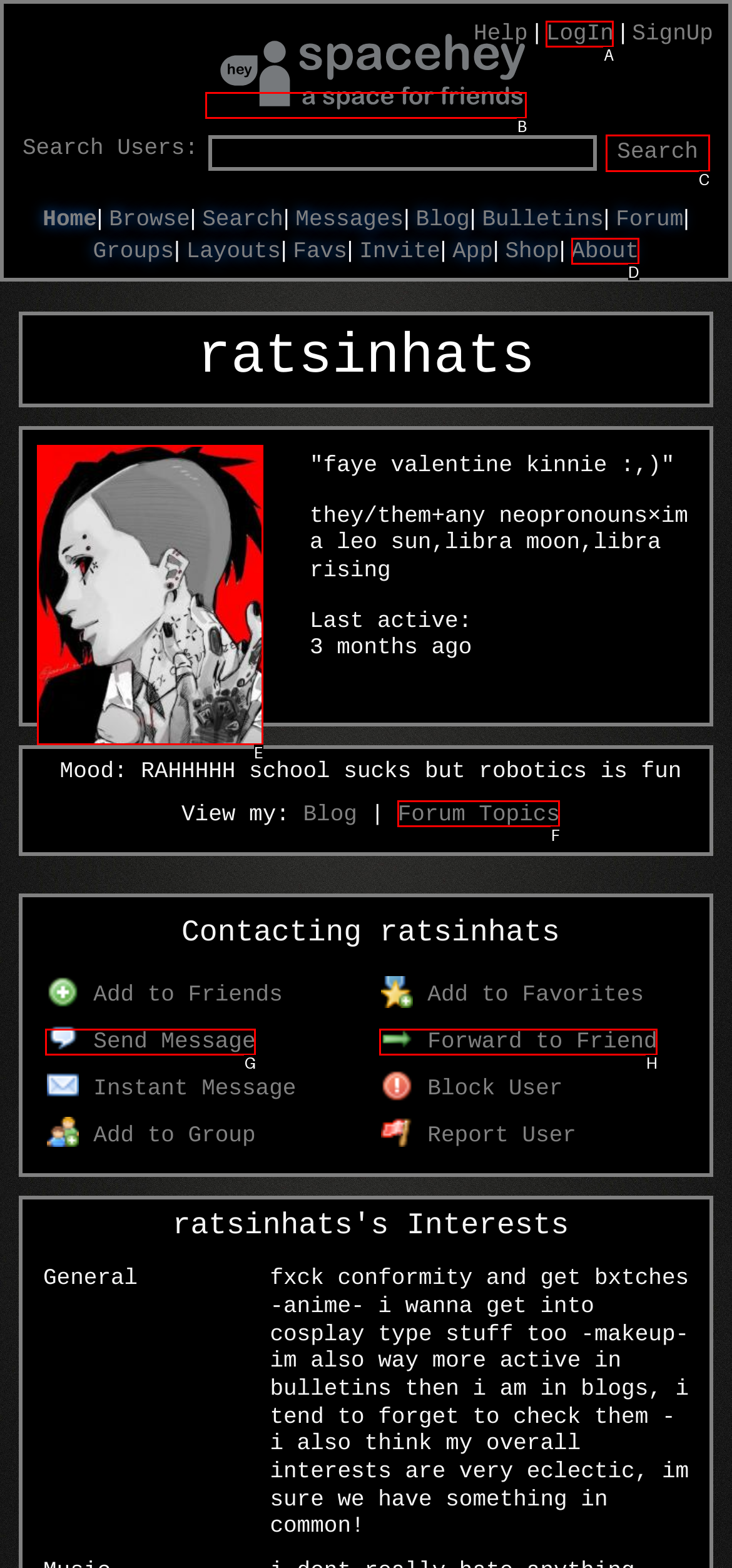Which option should be clicked to execute the following task: Search? Respond with the letter of the selected option.

None